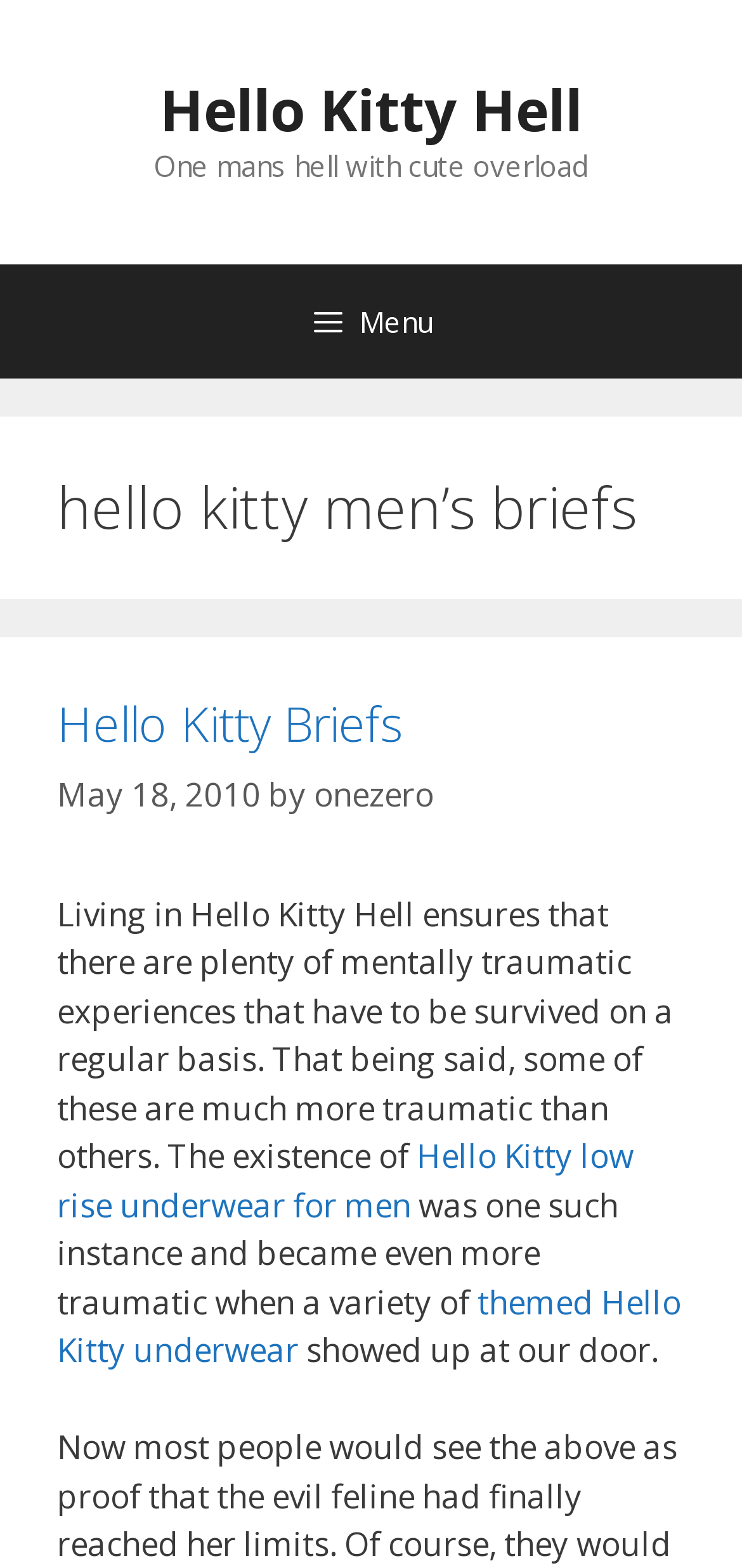Using details from the image, please answer the following question comprehensively:
What is the name of the author of the article?

I found the author's name by looking at the text 'by' followed by a link 'onezero' in the content section of the webpage.